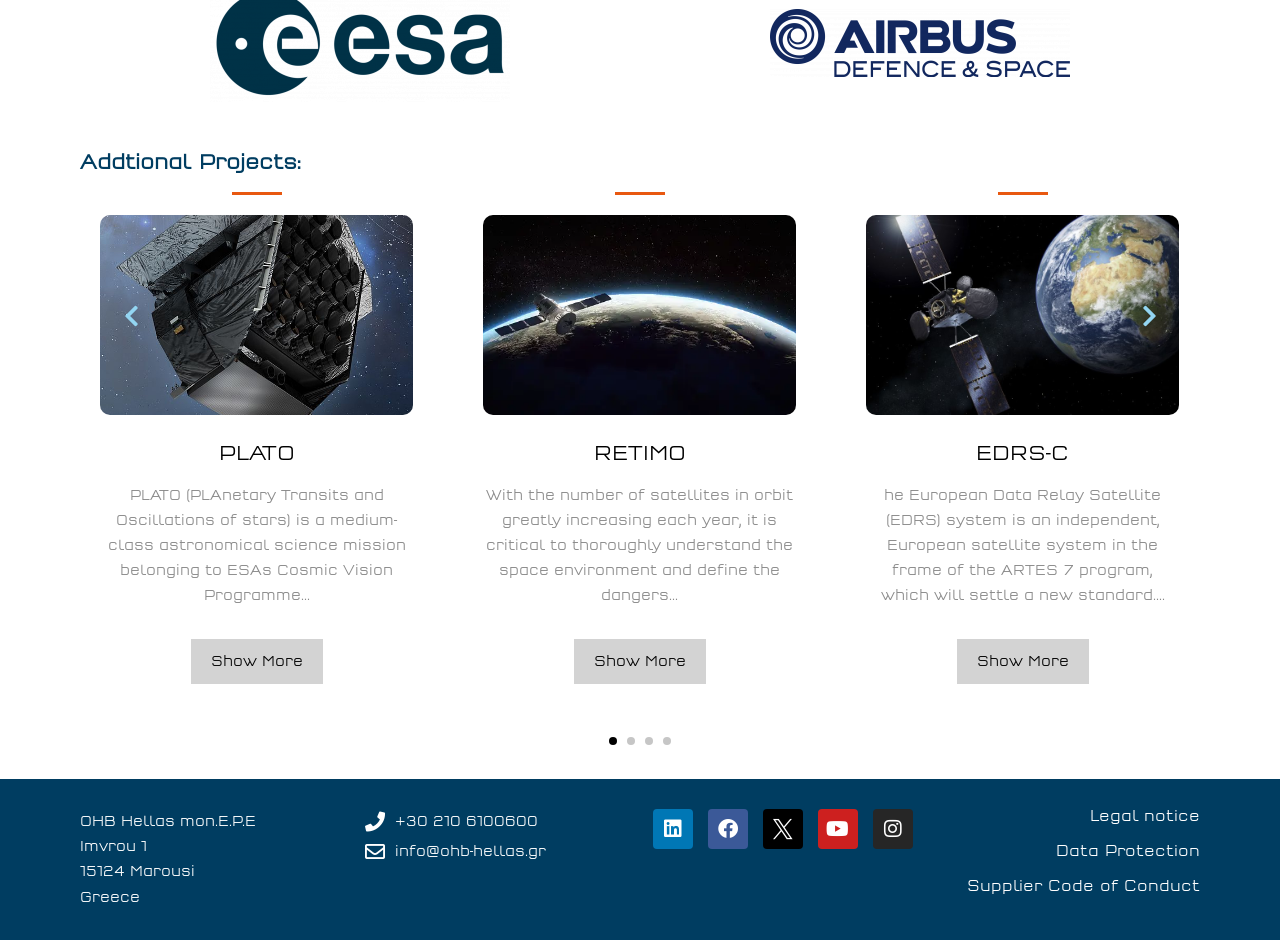Find the UI element described as: "Facebook" and predict its bounding box coordinates. Ensure the coordinates are four float numbers between 0 and 1, [left, top, right, bottom].

[0.553, 0.861, 0.584, 0.903]